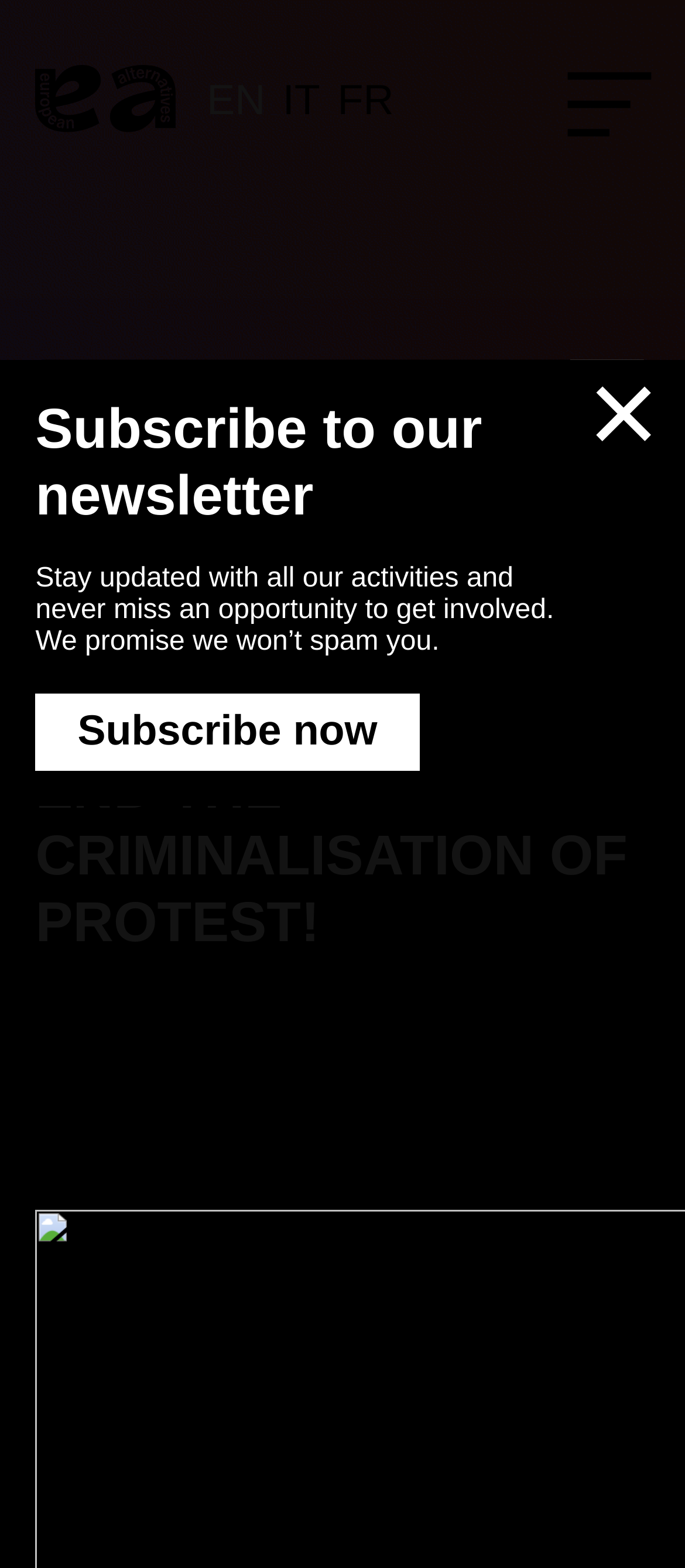How many main navigation links are there?
Provide a one-word or short-phrase answer based on the image.

4